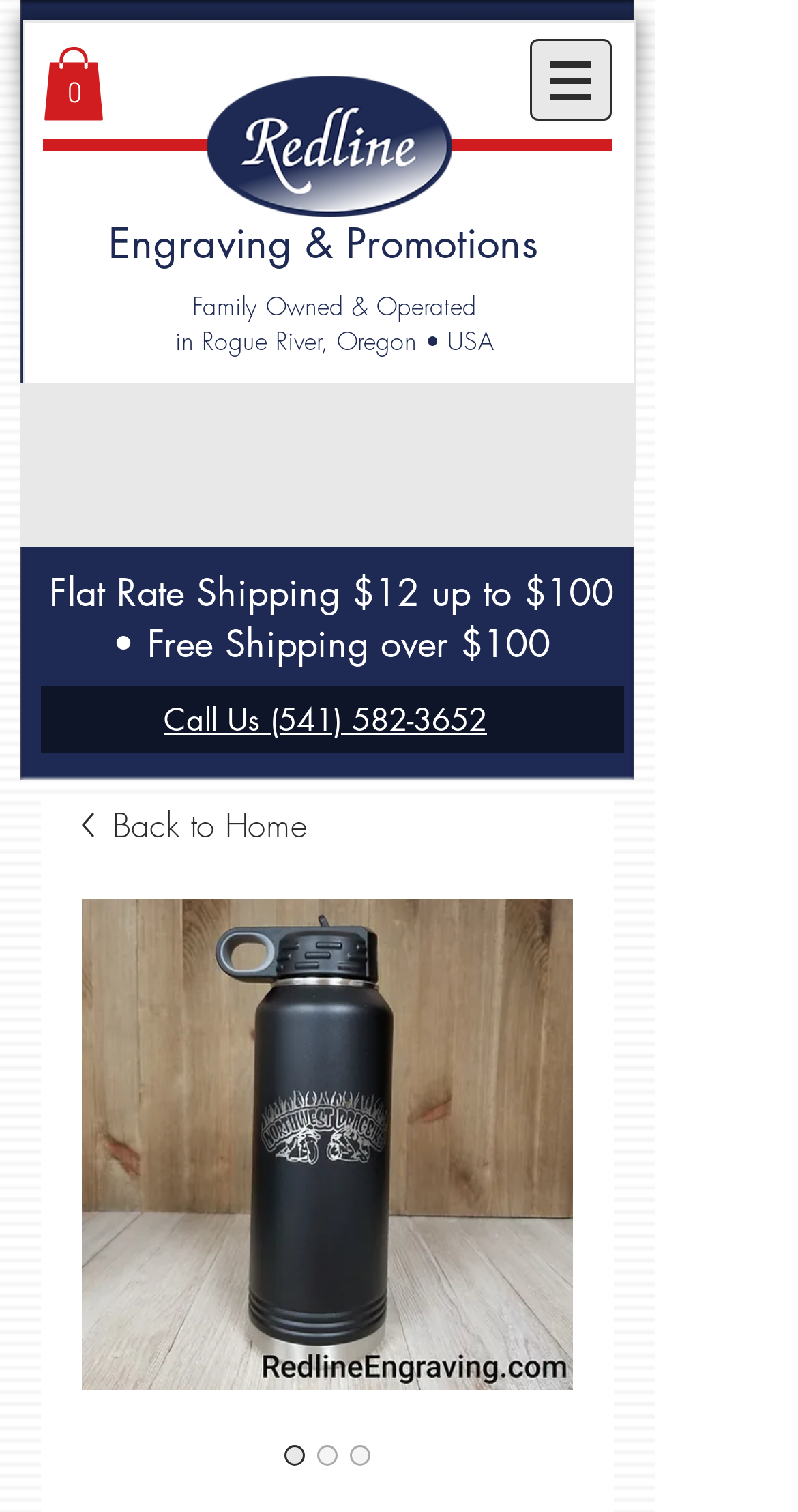Explain the webpage in detail, including its primary components.

This webpage is about a 32 oz Hydroflask Water Bottle with a flip-up spout for drinking and an internal straw, which keeps beverages super cold. 

At the top left, there is a navigation menu labeled "Site" with a button that has a popup menu. To the right of the navigation menu, there is a link to the cart, which currently has 0 items, accompanied by a small icon. 

Below the navigation menu, there are two headings. The first heading, "Engraving & Promotions", is located at the top center of the page, and it has a link with the same text. The second heading, "Family Owned & Operated in Rogue River, Oregon • USA", is located below the first heading, spanning almost the entire width of the page.

To the right of the second heading, there is a "Log In" button with an image. Below the second heading, there is an iframe for site search. 

Further down the page, there is a heading that announces "Flat Rate Shipping $12 up to $100 • Free Shipping over $100". Below this heading, there is a link to call the company, and a link to go back to the home page, accompanied by a small image. 

The main content of the page is an image of the 32 oz Water Bottle with Double Sided Logo Engraving, which takes up most of the page's width. Below the image, there are three radio buttons with the same label as the image, two of which are unchecked.